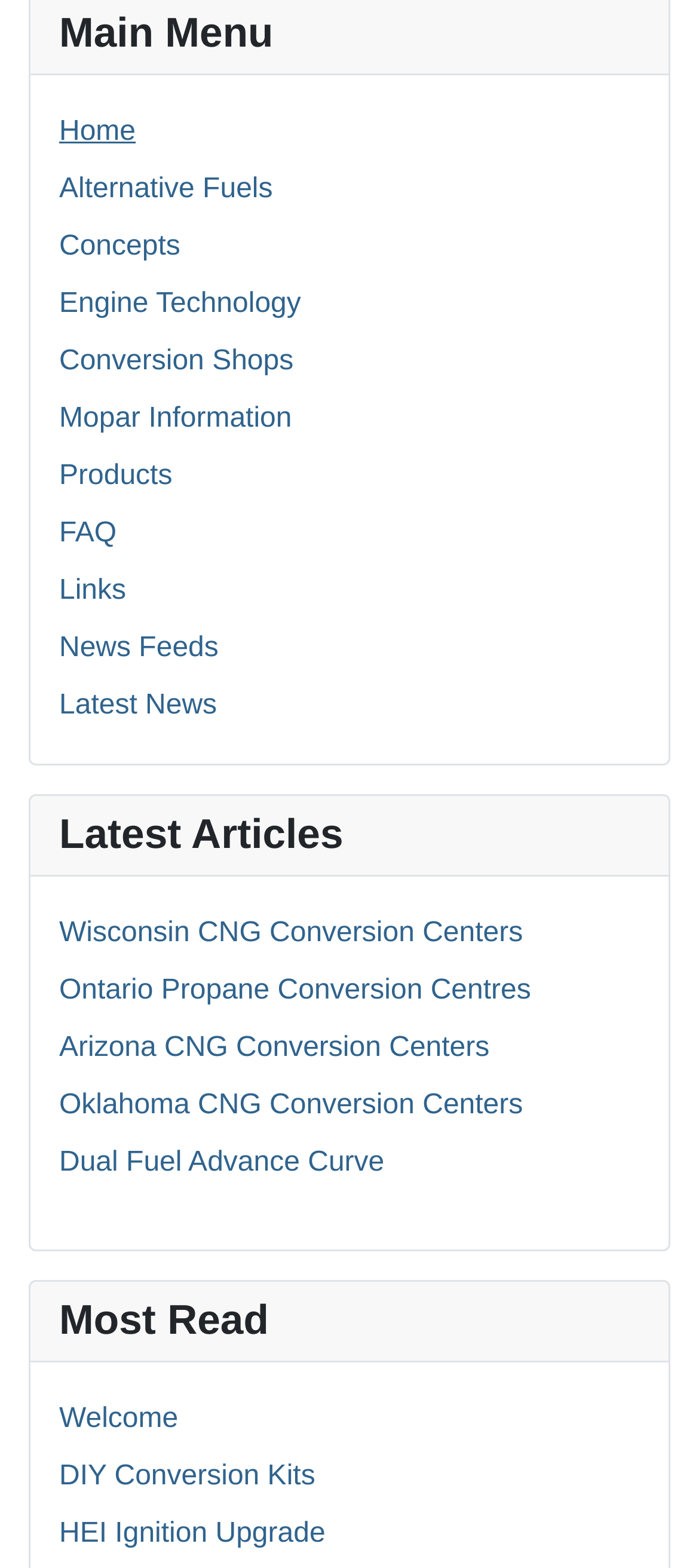What is the first link on the webpage?
From the screenshot, provide a brief answer in one word or phrase.

Home